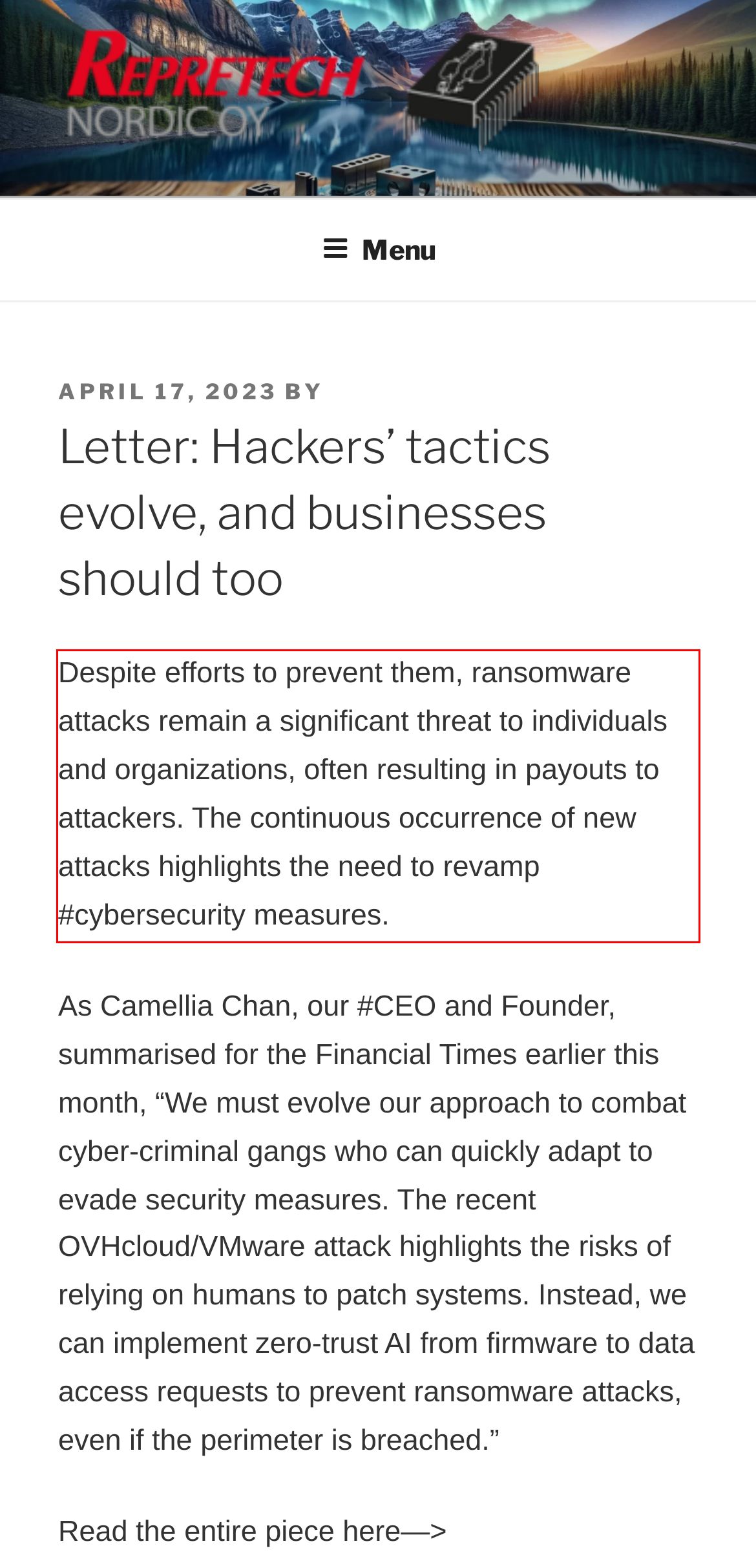Identify and extract the text within the red rectangle in the screenshot of the webpage.

Despite efforts to prevent them, ransomware attacks remain a significant threat to individuals and organizations, often resulting in payouts to attackers. The continuous occurrence of new attacks highlights the need to revamp #cybersecurity measures.